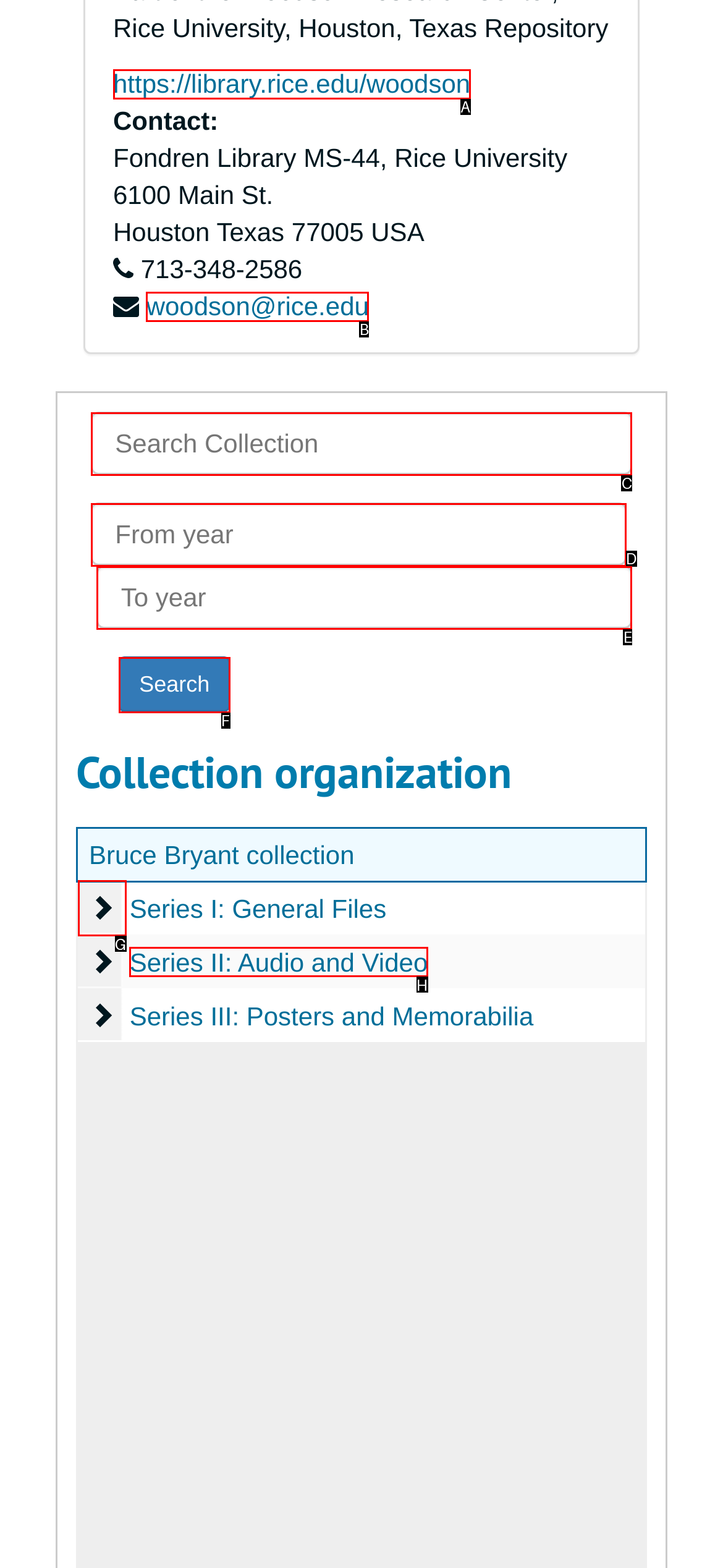Which HTML element matches the description: Series II: Audio and Video the best? Answer directly with the letter of the chosen option.

H